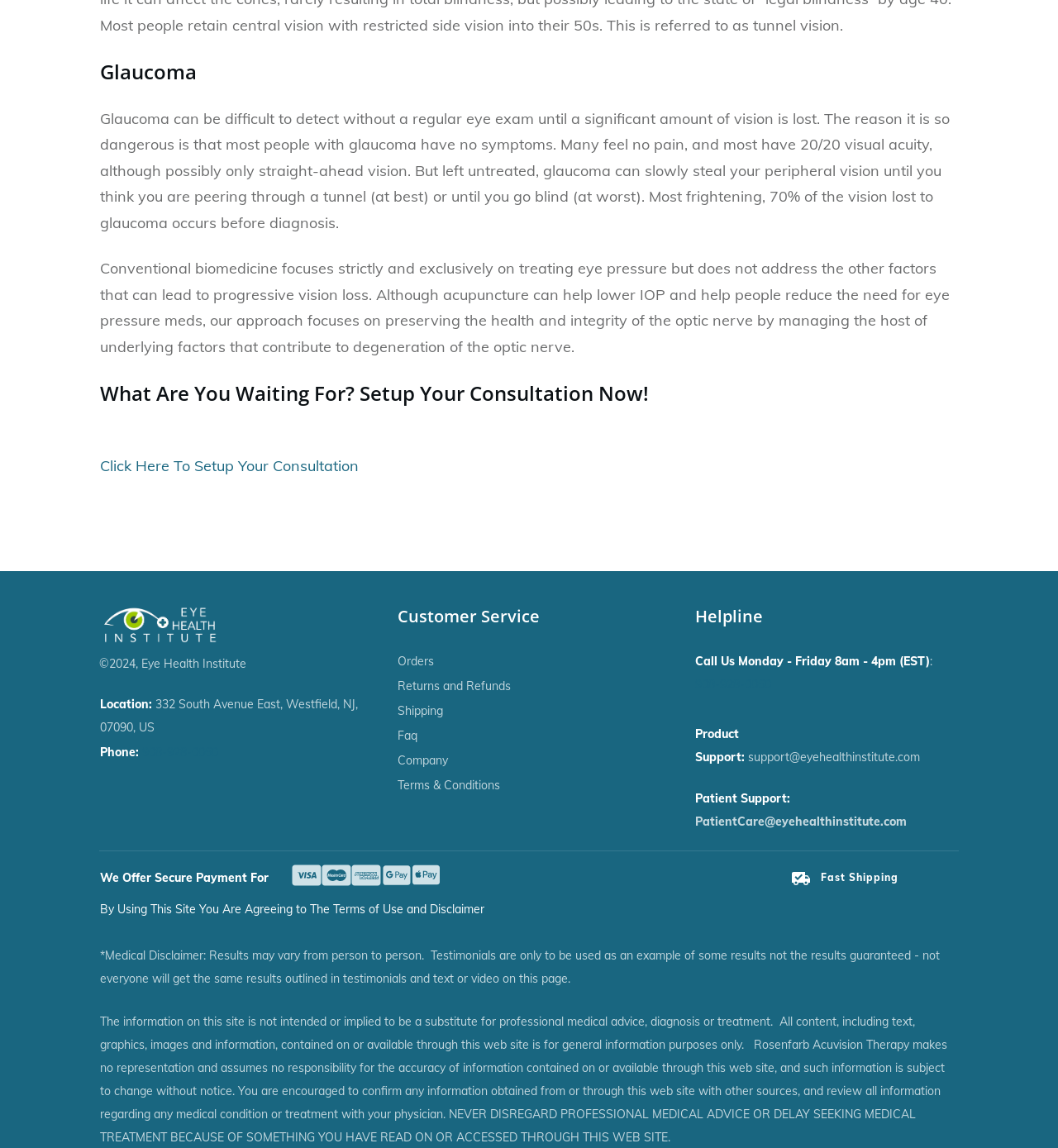What is the phone number of the Eye Health Institute?
Provide a well-explained and detailed answer to the question.

The phone number of the Eye Health Institute is 908-928-0060, which is provided at the bottom of the webpage. This information is likely provided for users who want to contact the institute by phone.